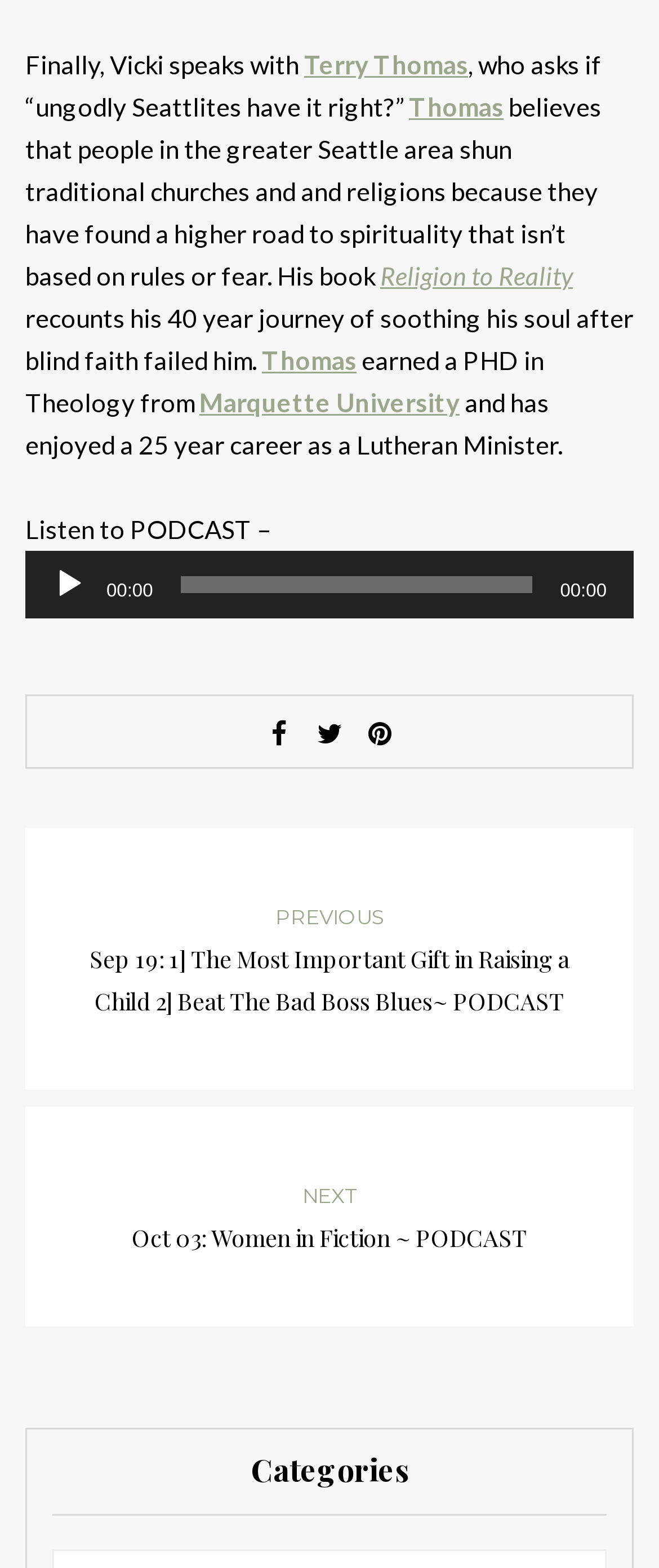Highlight the bounding box coordinates of the region I should click on to meet the following instruction: "Play the audio".

[0.079, 0.362, 0.131, 0.383]